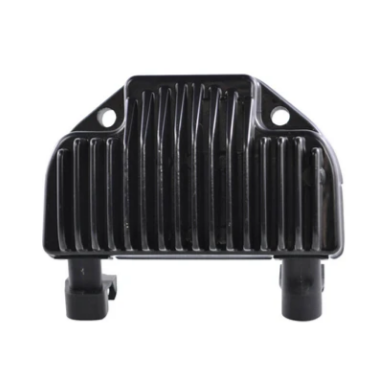What is the advantage of this regulator over traditional diode-style regulators?
From the details in the image, answer the question comprehensively.

The advantage of this regulator can be determined by analyzing the description, which states that it is 'notable for its durability and ability to outperform traditional diode-style regulators'. This implies that the regulator has a longer lifespan and improved functionality compared to traditional diode-style regulators.